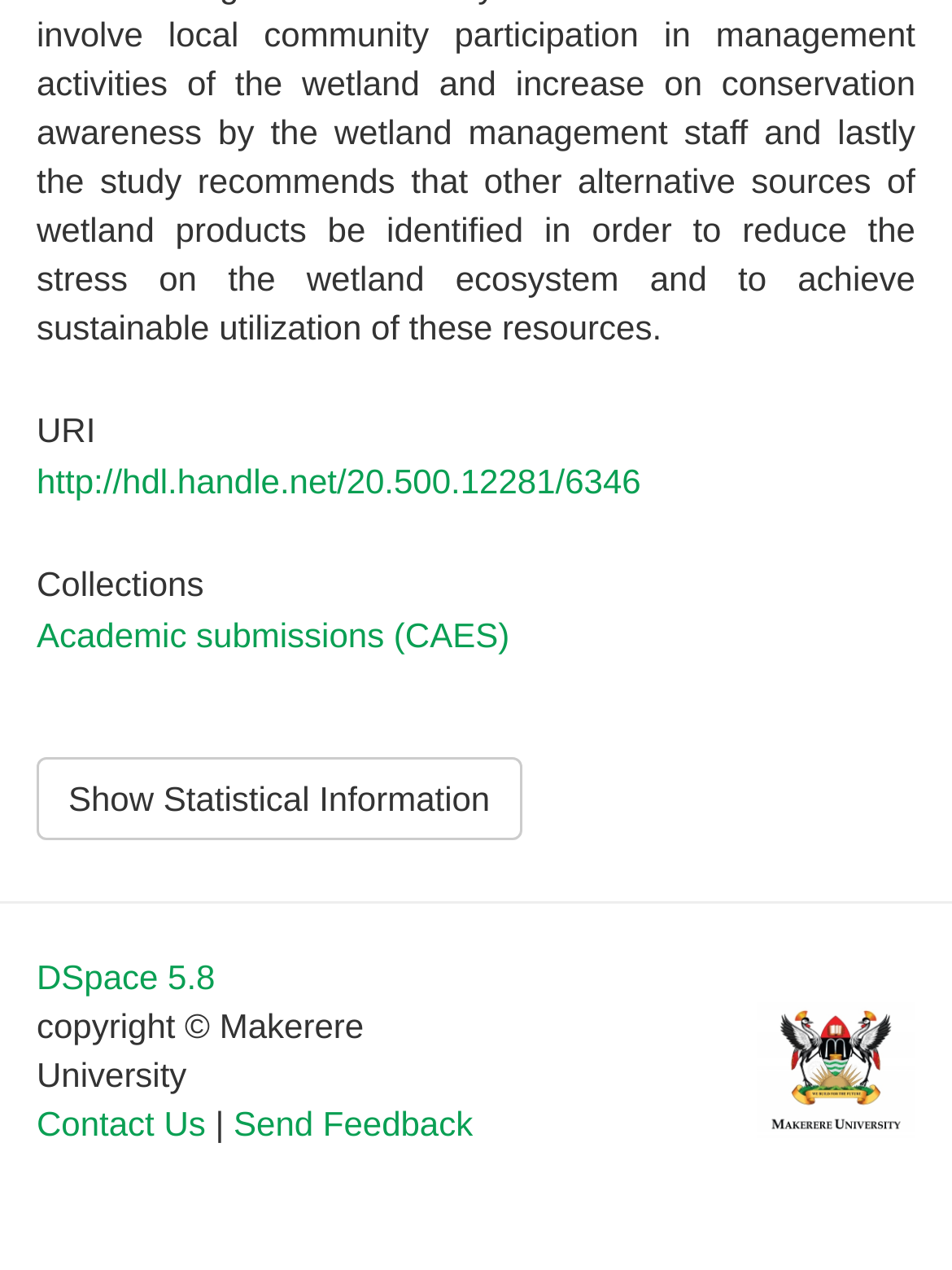Analyze the image and give a detailed response to the question:
What type of submissions are mentioned in the 'Collections' section?

I found the type of submissions mentioned in the 'Collections' section, which is 'Academic submissions (CAES)'.